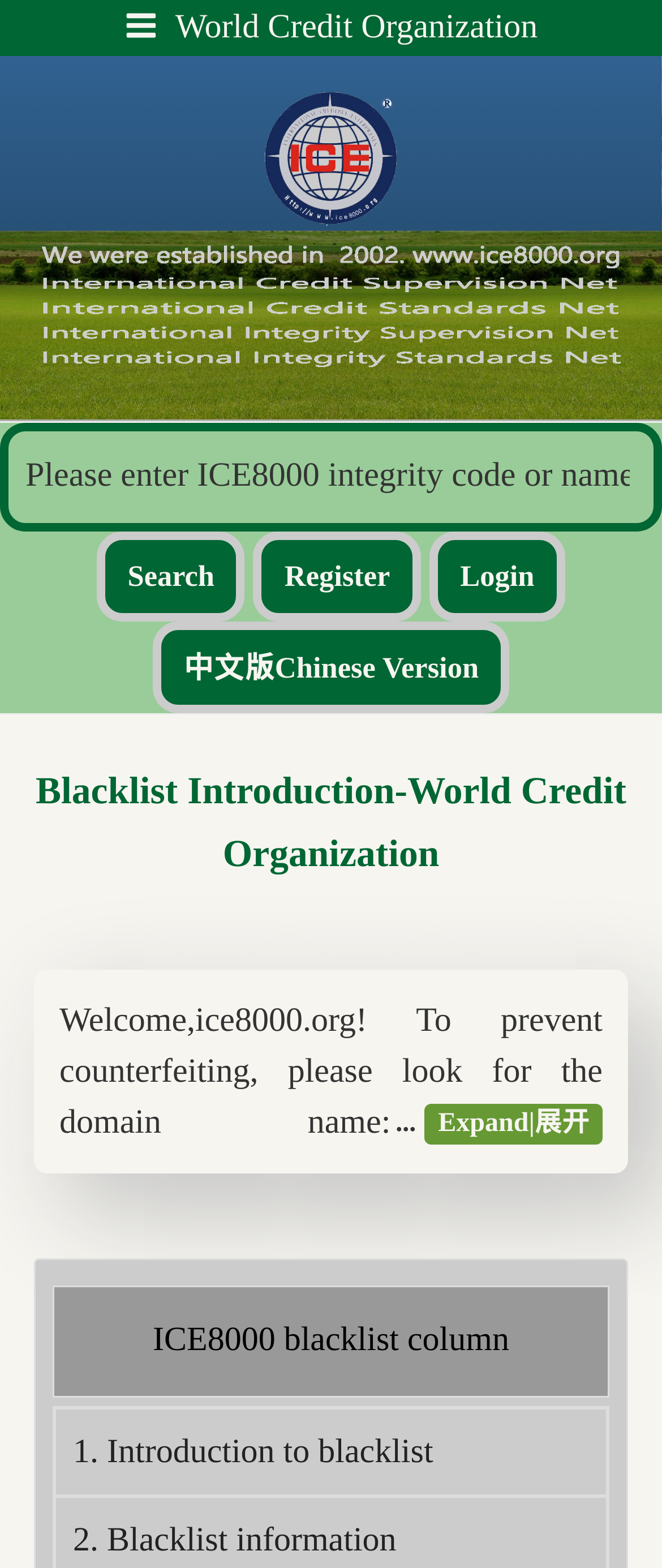What is the language of the alternative version?
From the screenshot, provide a brief answer in one word or phrase.

Chinese